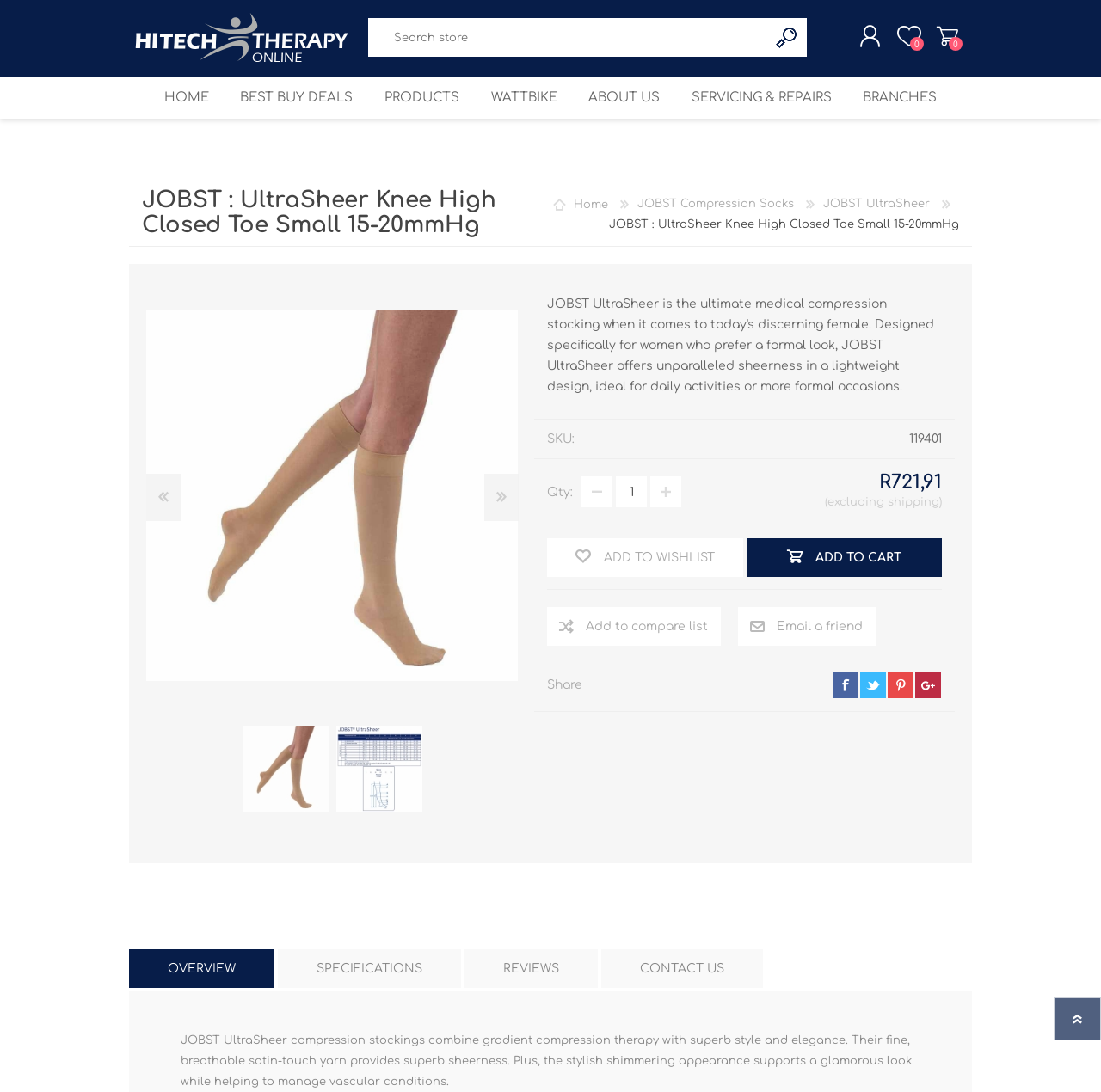Locate the bounding box coordinates of the area that needs to be clicked to fulfill the following instruction: "Add product to wishlist". The coordinates should be in the format of four float numbers between 0 and 1, namely [left, top, right, bottom].

[0.497, 0.567, 0.675, 0.602]